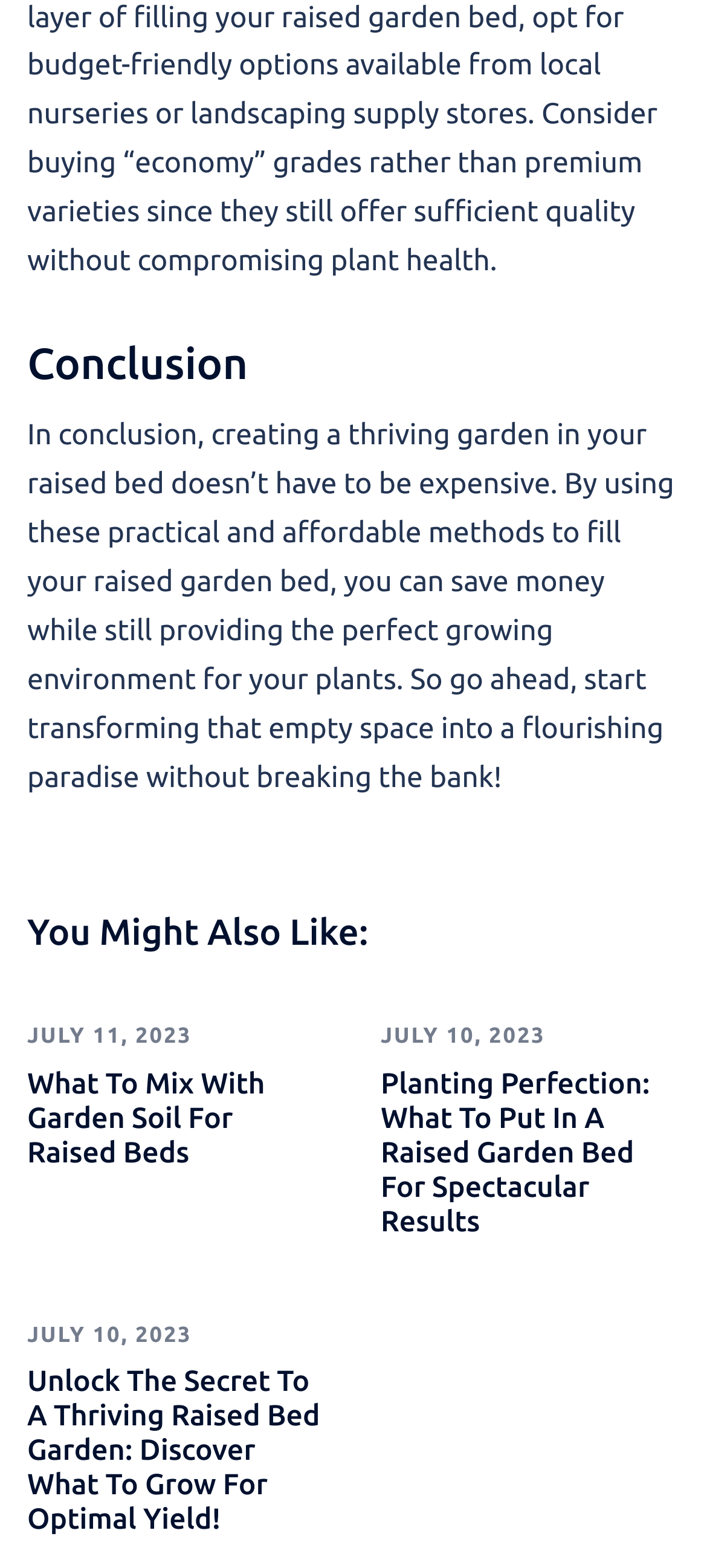What is the topic of the main article?
Provide a one-word or short-phrase answer based on the image.

Raised bed garden